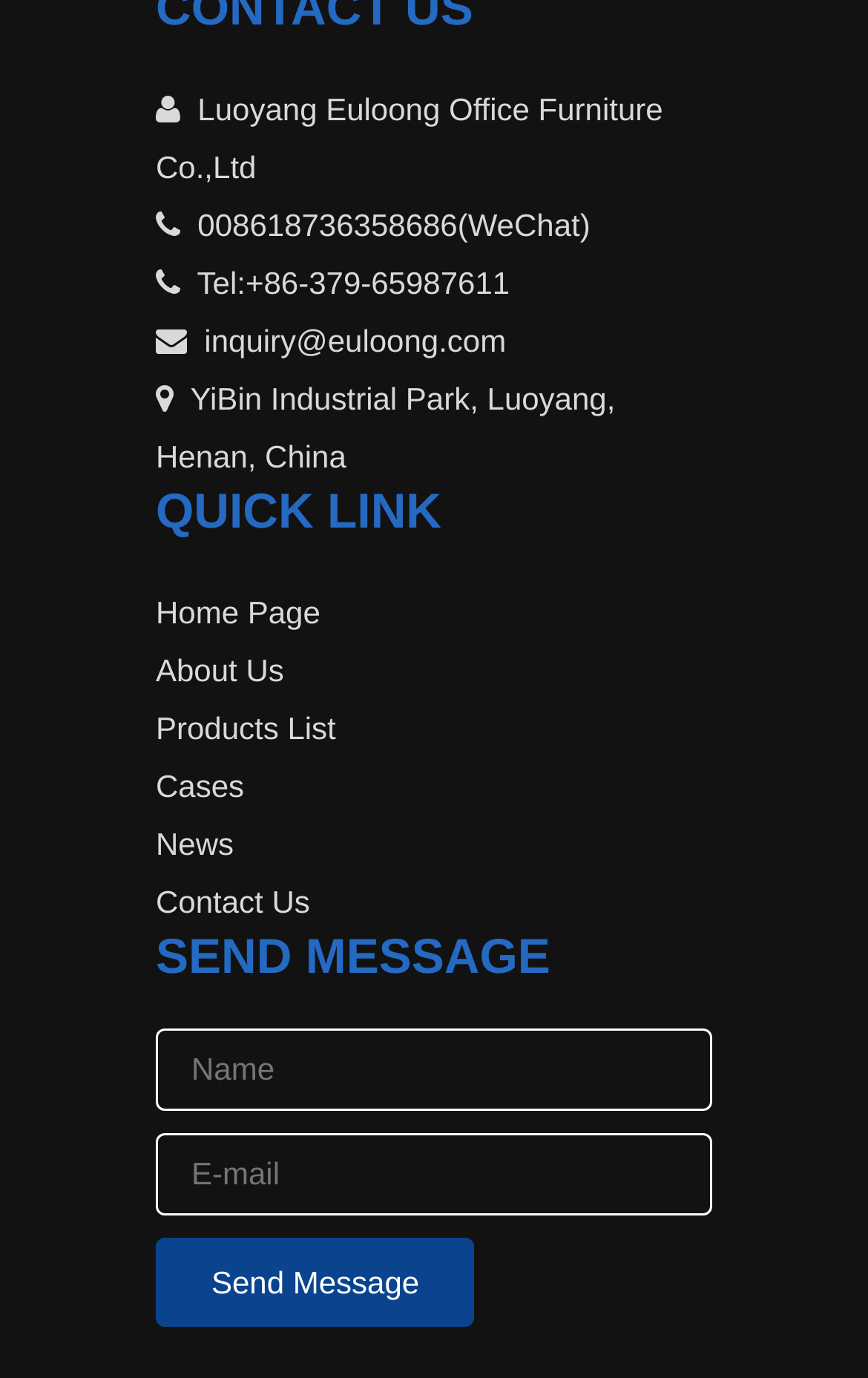Please specify the bounding box coordinates for the clickable region that will help you carry out the instruction: "Click the Home Page link".

[0.179, 0.431, 0.369, 0.457]